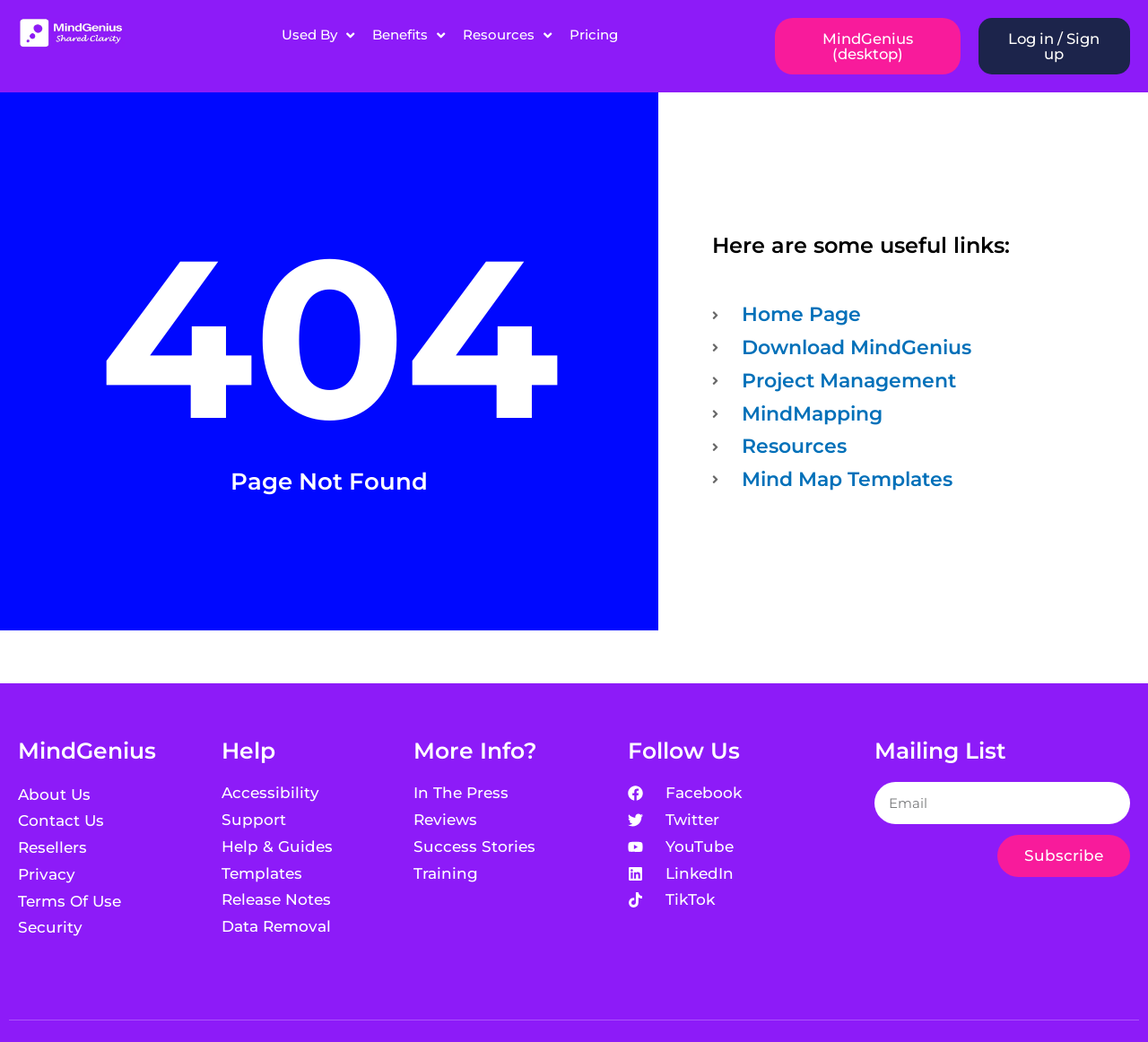From the element description In The Press, predict the bounding box coordinates of the UI element. The coordinates must be specified in the format (top-left x, top-left y, bottom-right x, bottom-right y) and should be within the 0 to 1 range.

[0.36, 0.751, 0.532, 0.772]